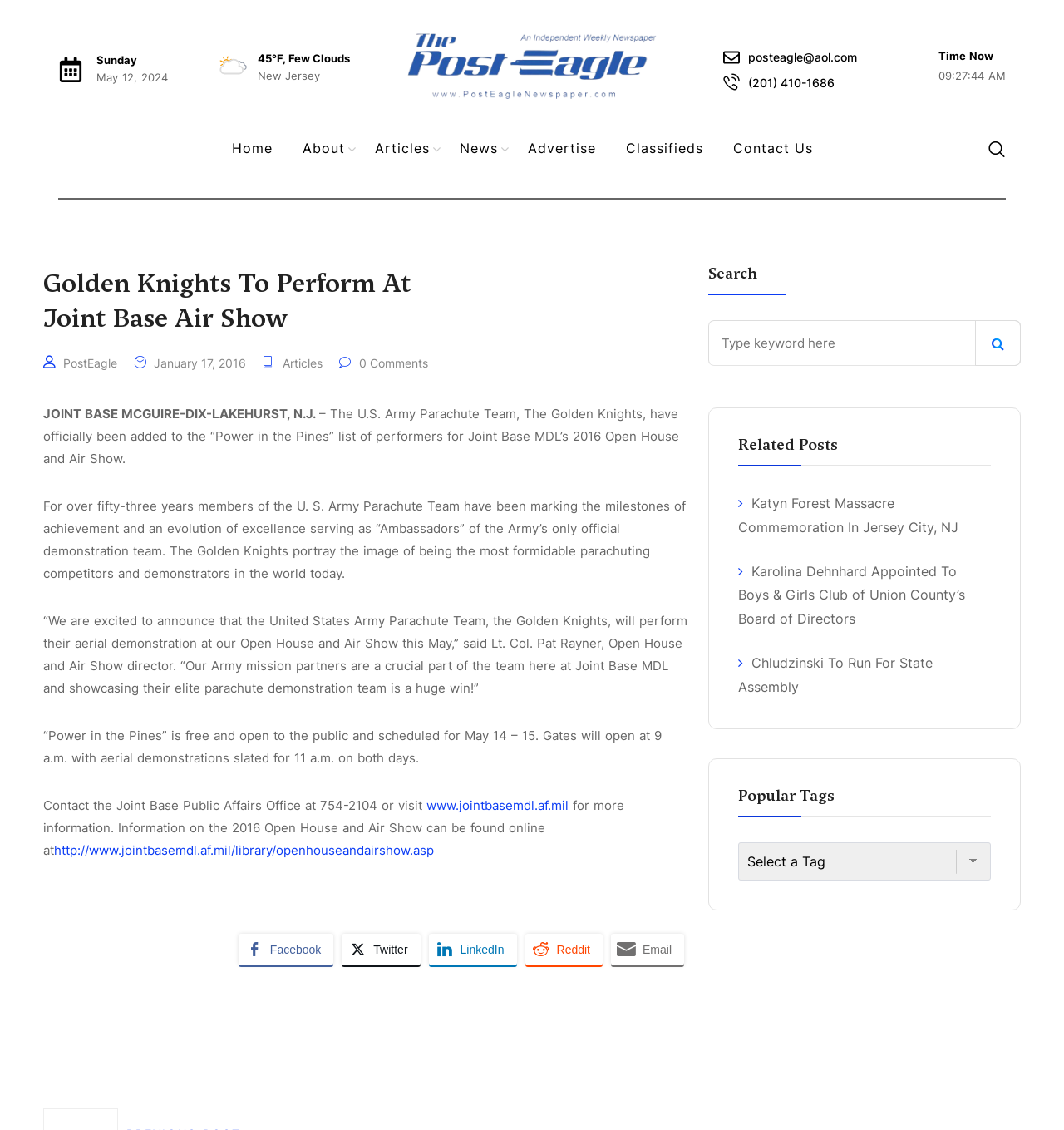Please locate the bounding box coordinates of the element's region that needs to be clicked to follow the instruction: "Search for something". The bounding box coordinates should be provided as four float numbers between 0 and 1, i.e., [left, top, right, bottom].

[0.666, 0.283, 0.959, 0.324]